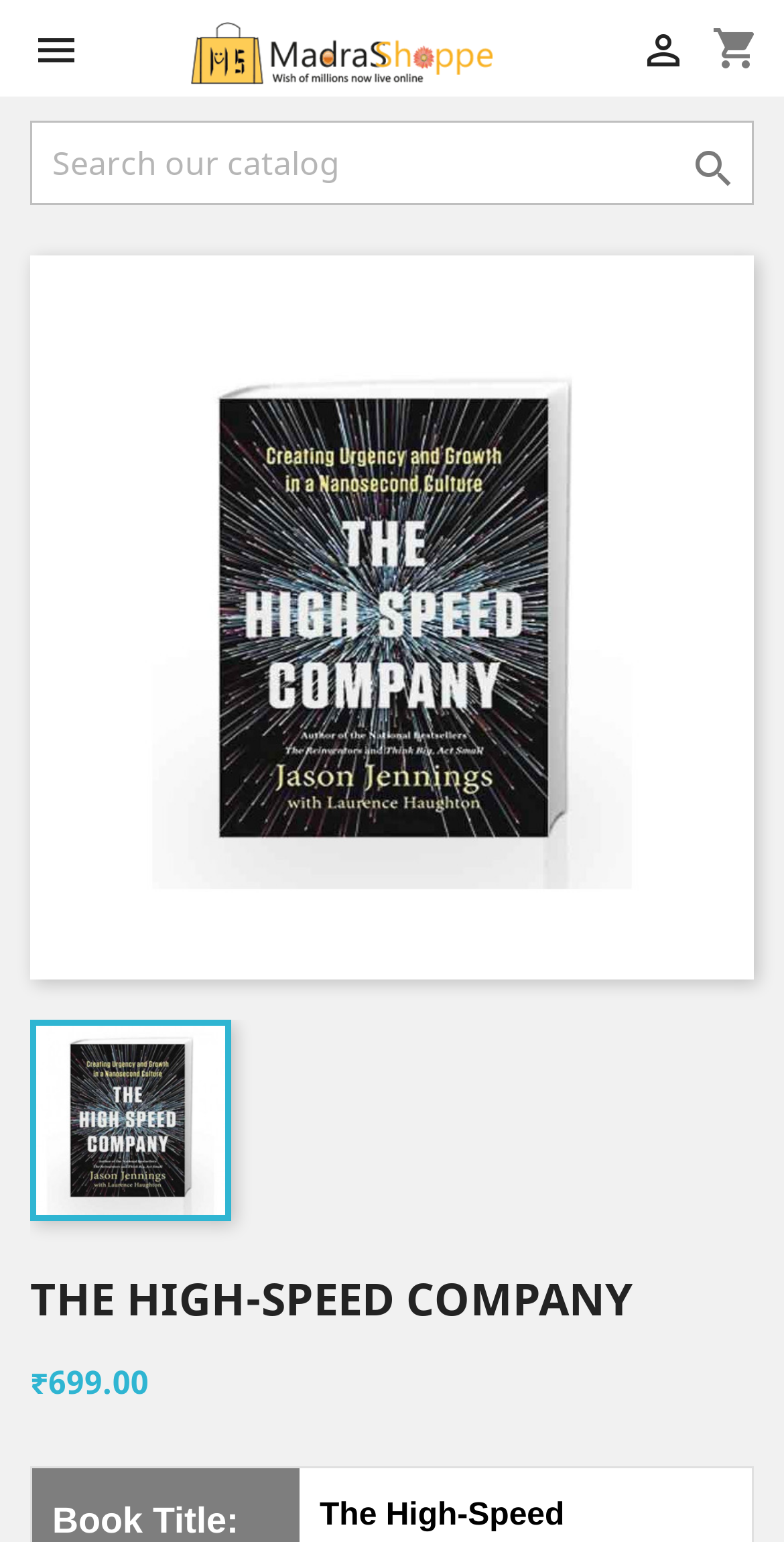Refer to the image and offer a detailed explanation in response to the question: What is the title of this book?

I found the title of the book by looking at the heading element that contains the title, which is 'THE HIGH-SPEED COMPANY'.